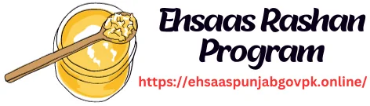What is the material of the utensil in the logo?
Provide a one-word or short-phrase answer based on the image.

Wood